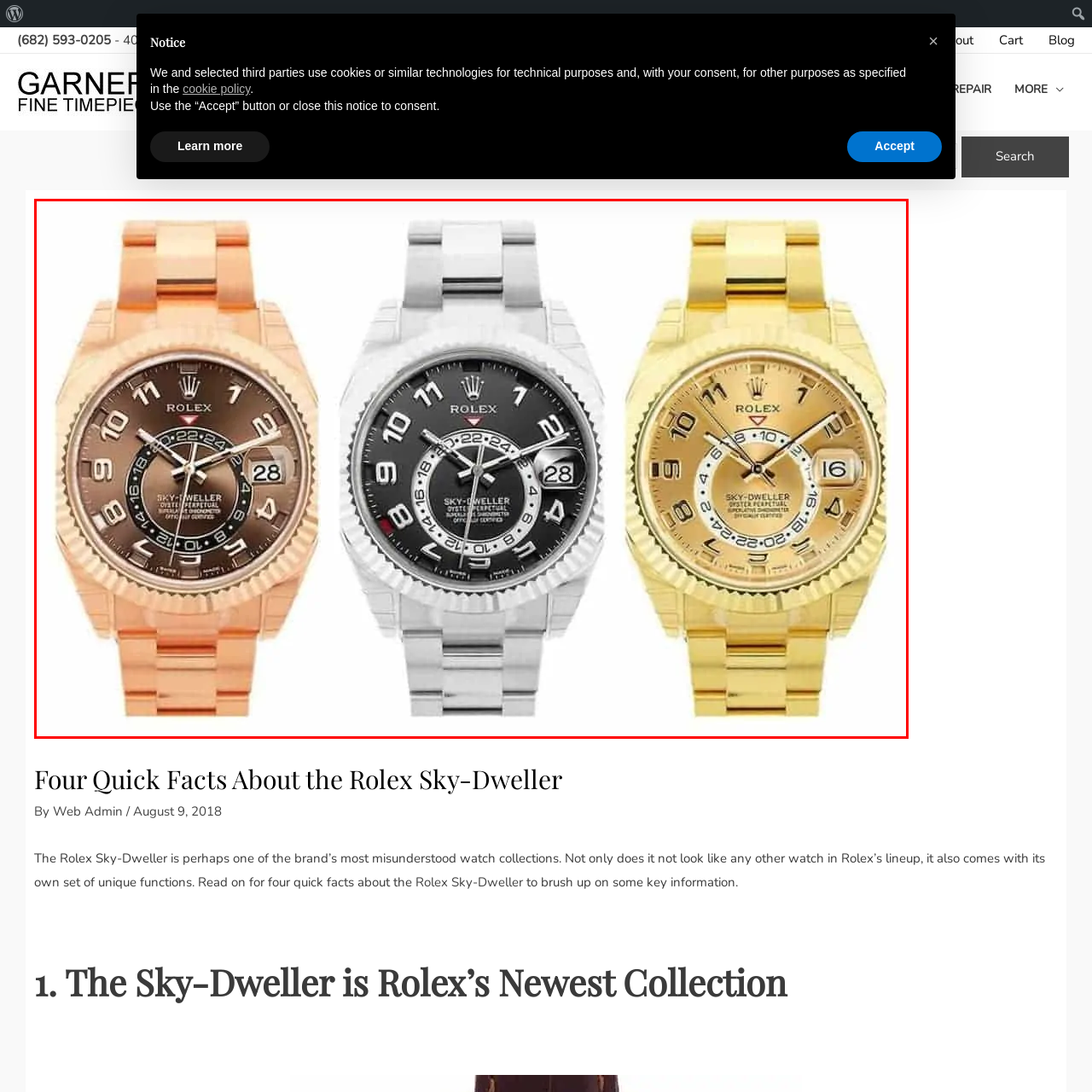View the section of the image outlined in red, What is the position of the date function on the watches? Provide your response in a single word or brief phrase.

3 o'clock position